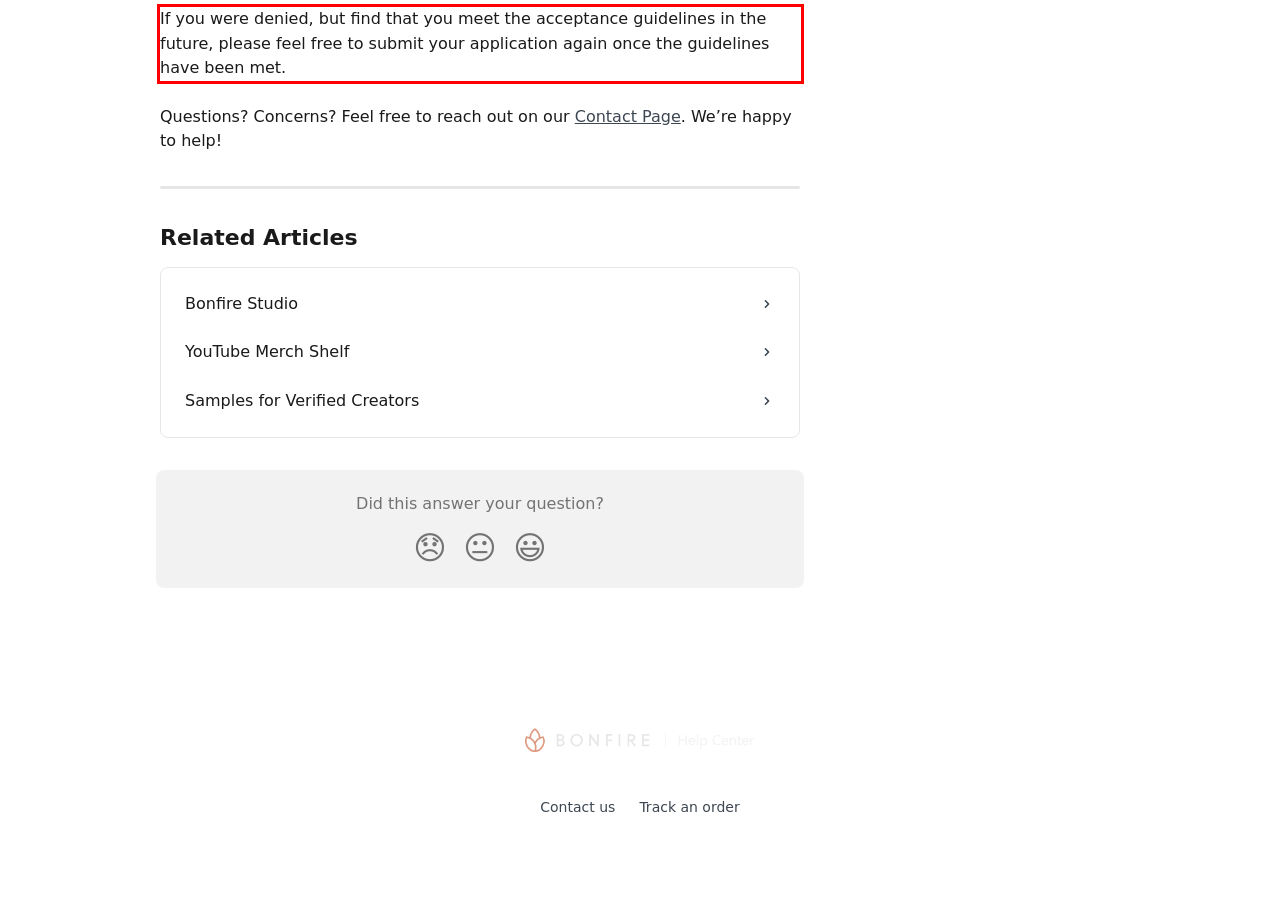In the given screenshot, locate the red bounding box and extract the text content from within it.

If you were denied, but find that you meet the acceptance guidelines in the future, please feel free to submit your application again once the guidelines have been met.